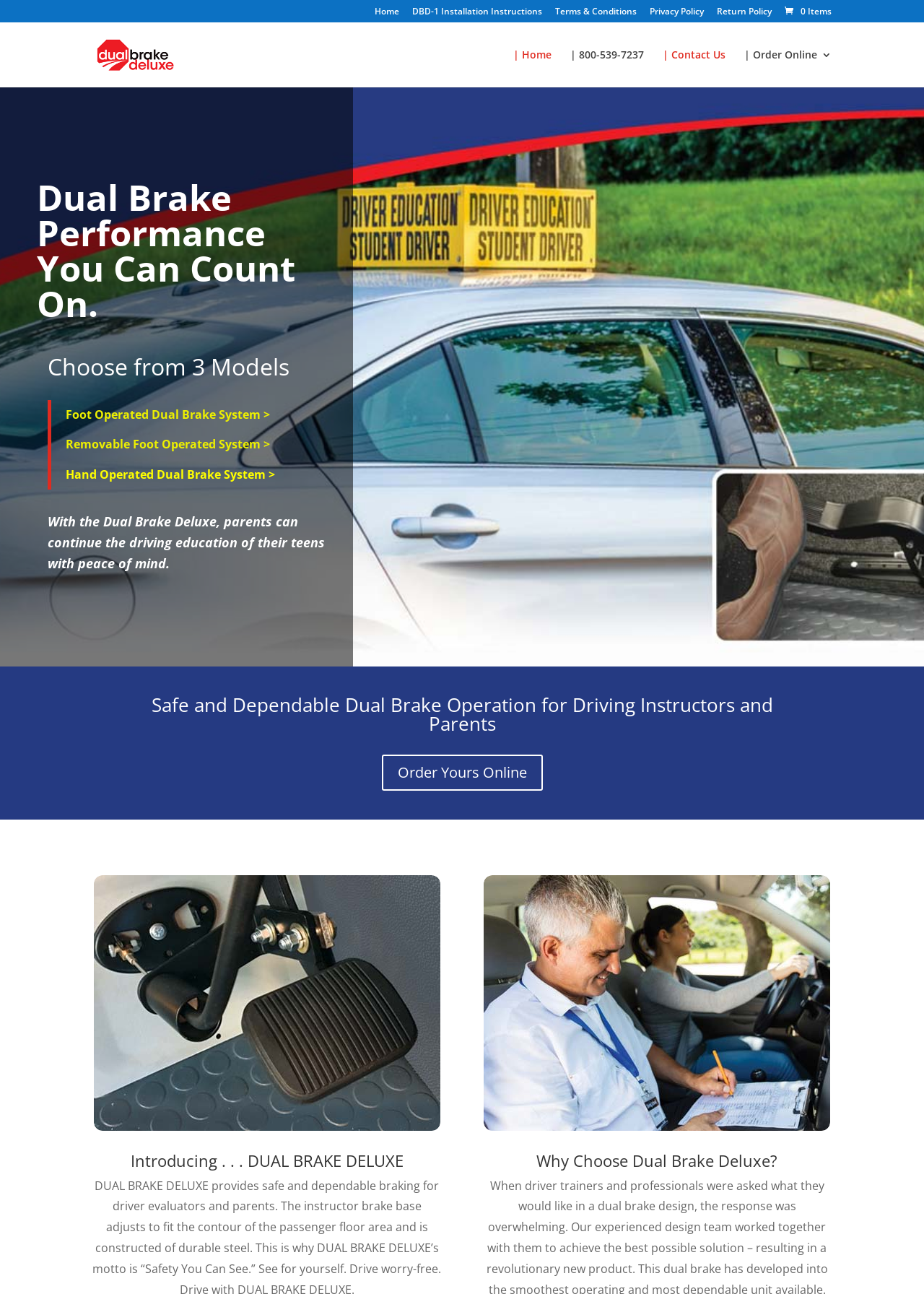What is the benefit of using the product? Based on the screenshot, please respond with a single word or phrase.

Peace of mind